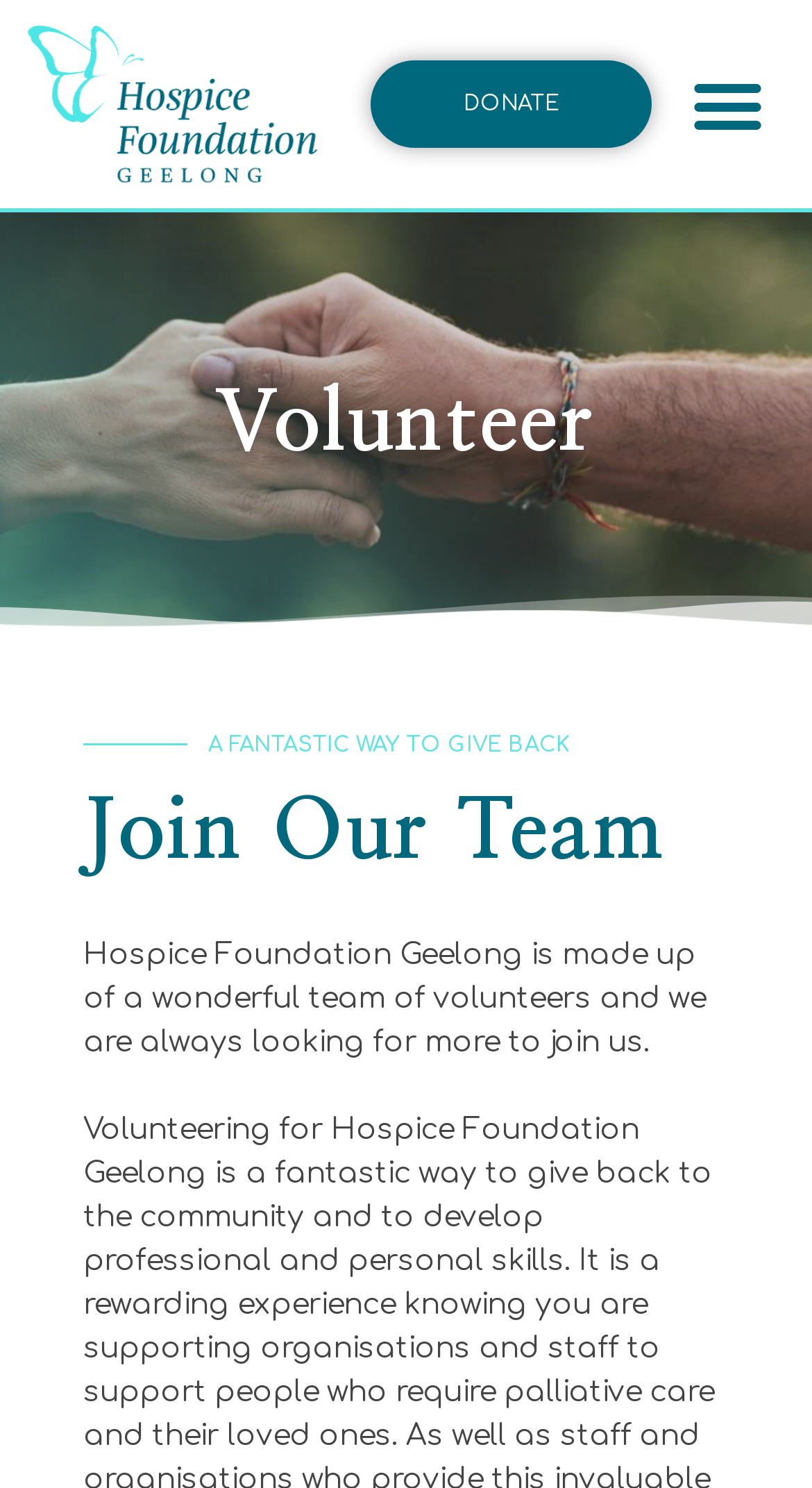From the image, can you give a detailed response to the question below:
What is the name of the organization?

The name of the organization can be found in the static text 'Hospice Foundation Geelong is made up of a wonderful team of volunteers and we are always looking for more to join us.' and also in the root element 'Volunteer | Geelong Hospice Foundation'.